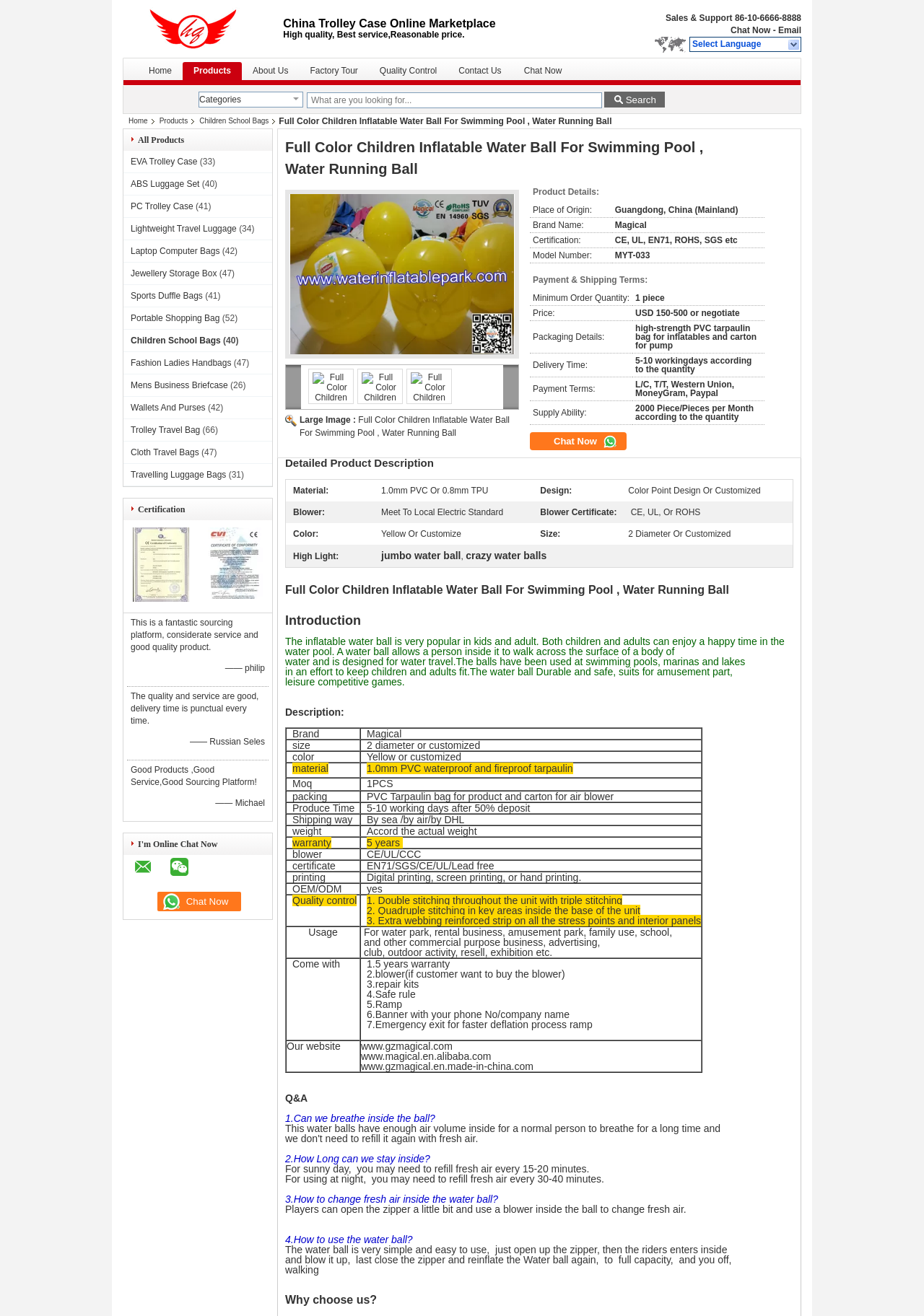Provide a one-word or short-phrase response to the question:
How many products are listed under 'EVA Trolley Case'?

33